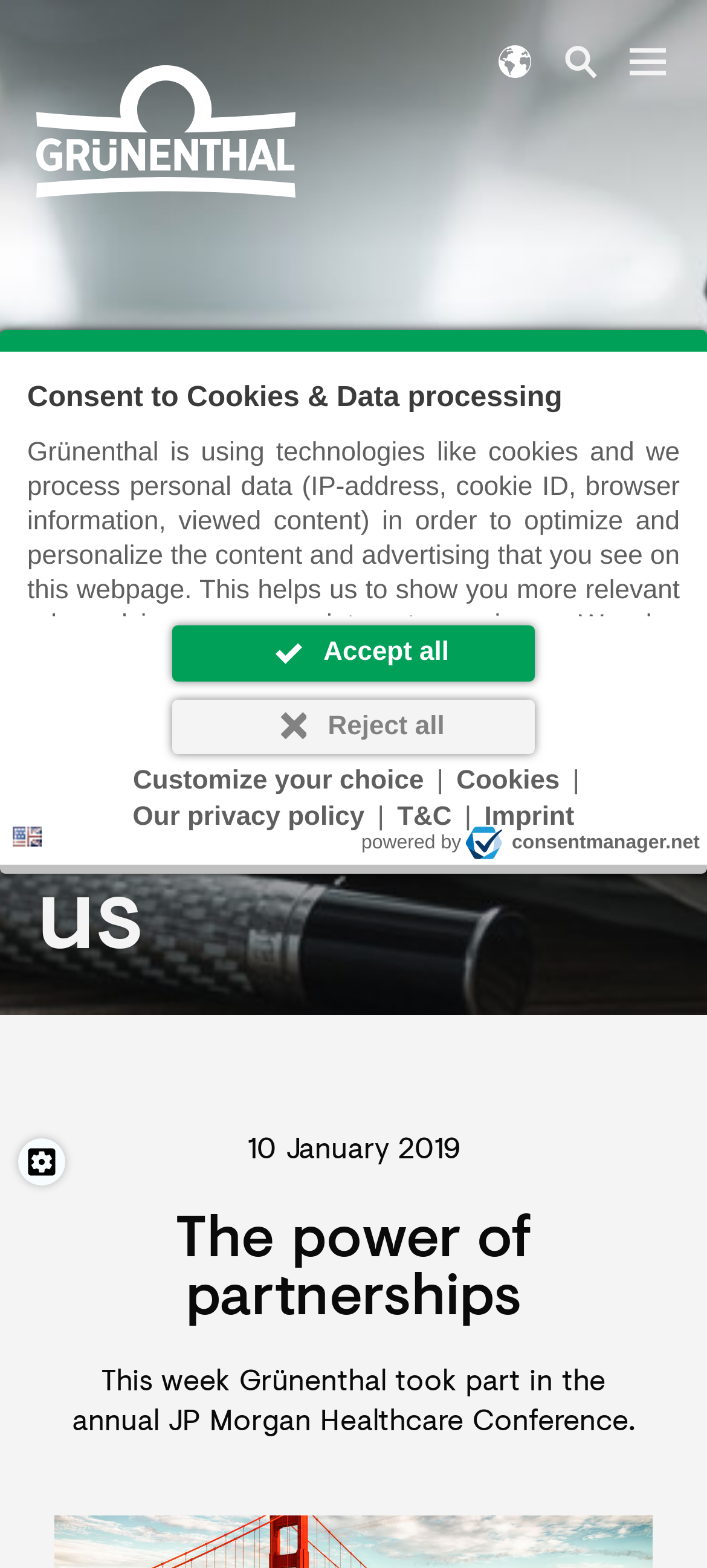Given the description "Reject all", provide the bounding box coordinates of the corresponding UI element.

[0.244, 0.446, 0.756, 0.481]